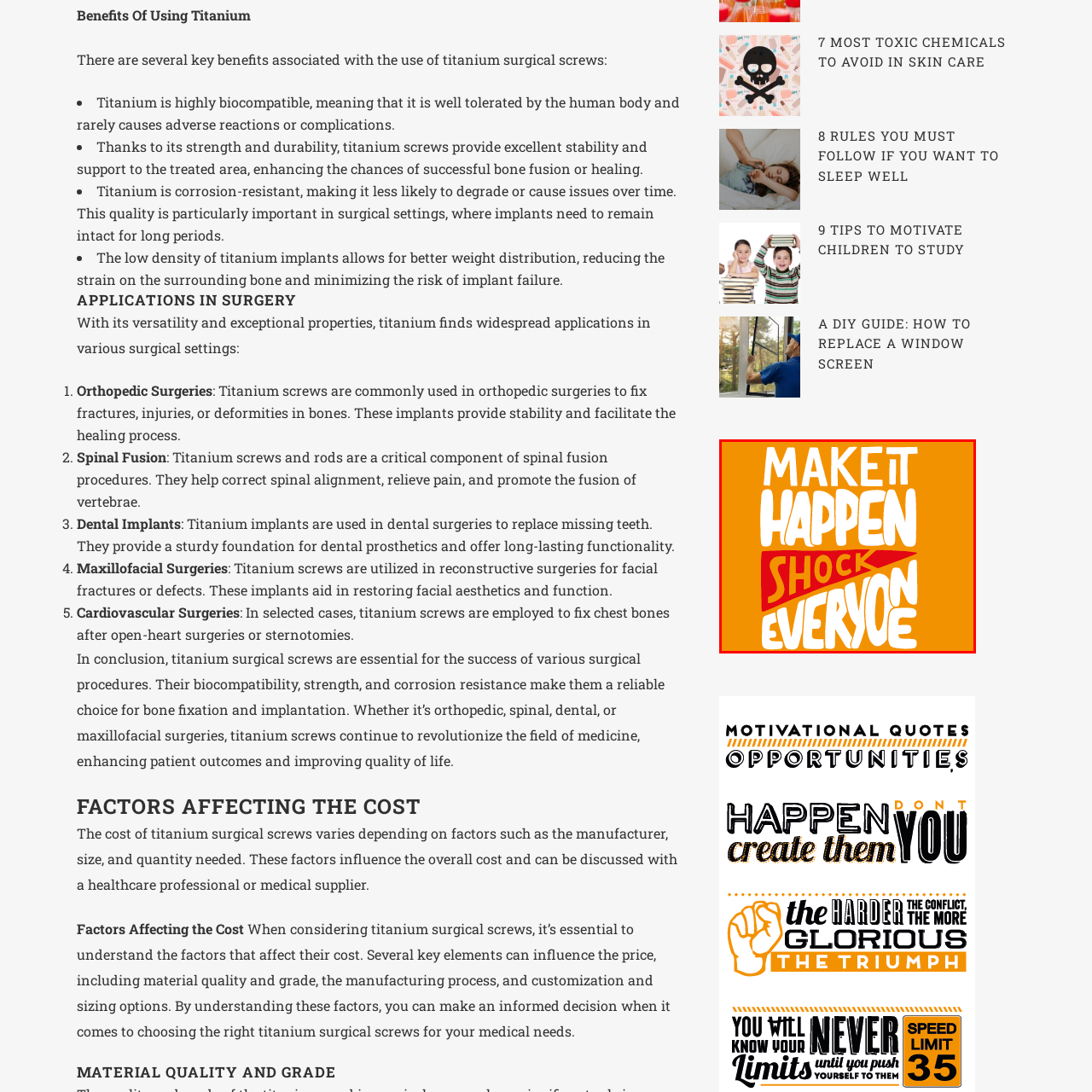Study the image inside the red outline, What is the font color of the phrase 'EVERYONE'? 
Respond with a brief word or phrase.

White